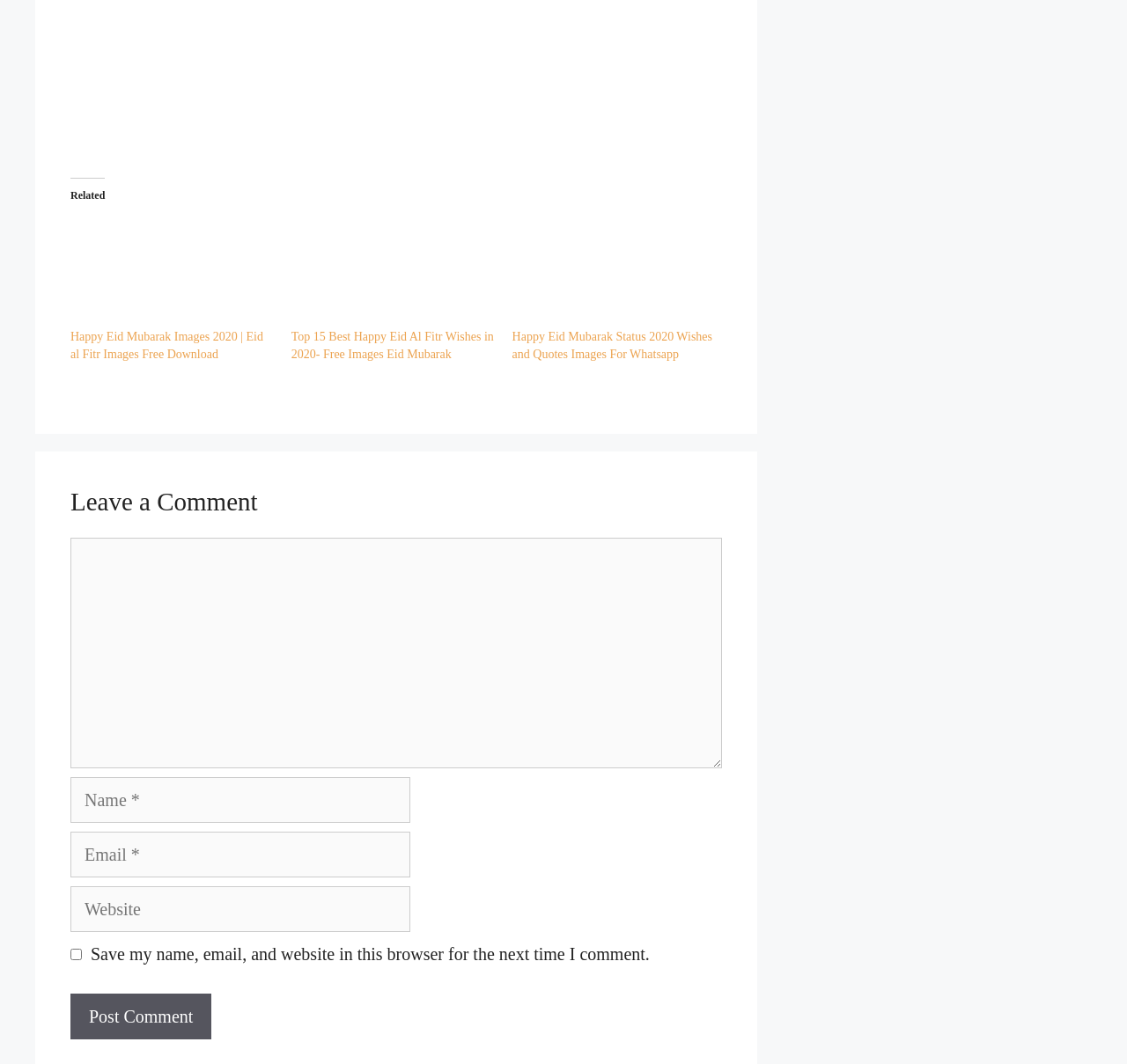Please mark the bounding box coordinates of the area that should be clicked to carry out the instruction: "Click on the 'Happy Eid Mubarak Images 2020' link".

[0.062, 0.2, 0.243, 0.309]